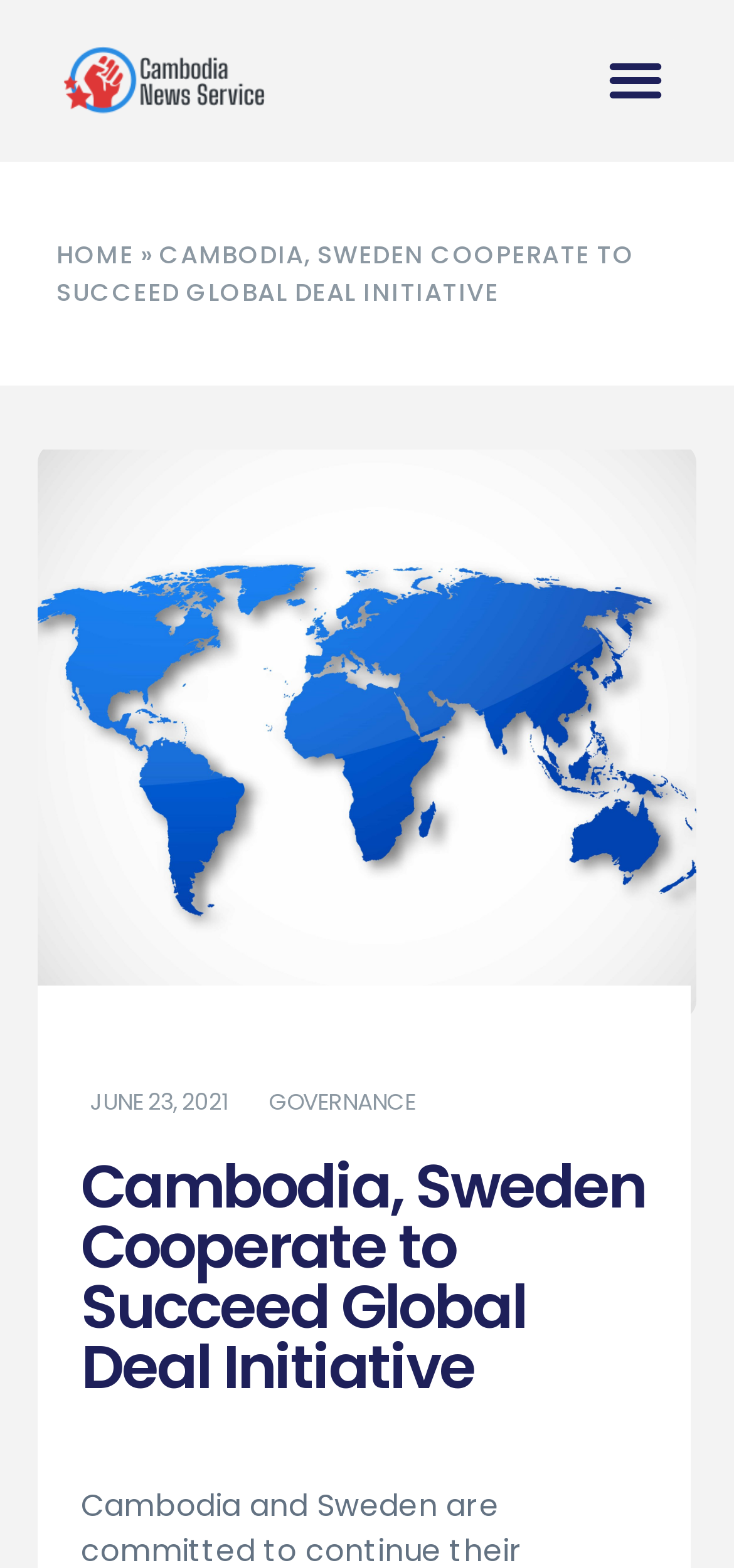Locate the UI element that matches the description June 23, 2021 in the webpage screenshot. Return the bounding box coordinates in the format (top-left x, top-left y, bottom-right x, bottom-right y), with values ranging from 0 to 1.

[0.11, 0.693, 0.312, 0.714]